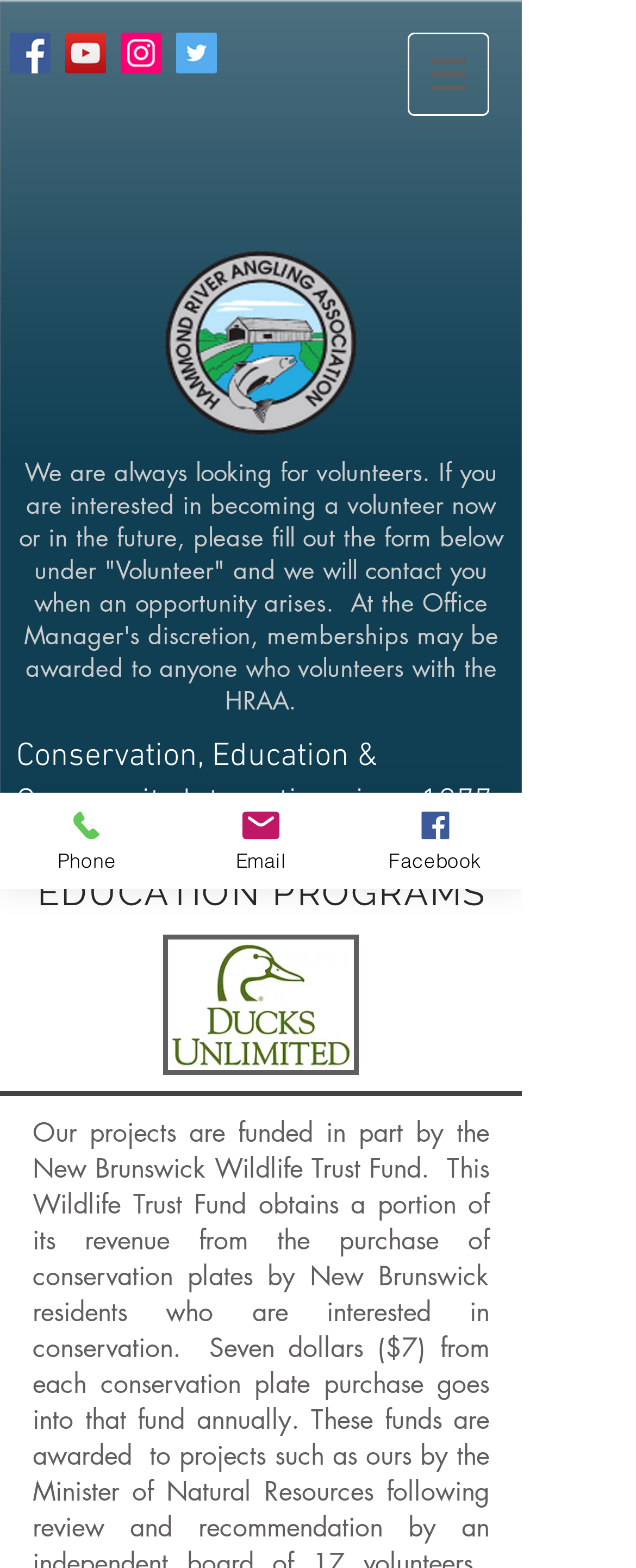Locate the UI element described by aria-label="Twitter" in the provided webpage screenshot. Return the bounding box coordinates in the format (top-left x, top-left y, bottom-right x, bottom-right y), ensuring all values are between 0 and 1.

[0.277, 0.021, 0.341, 0.047]